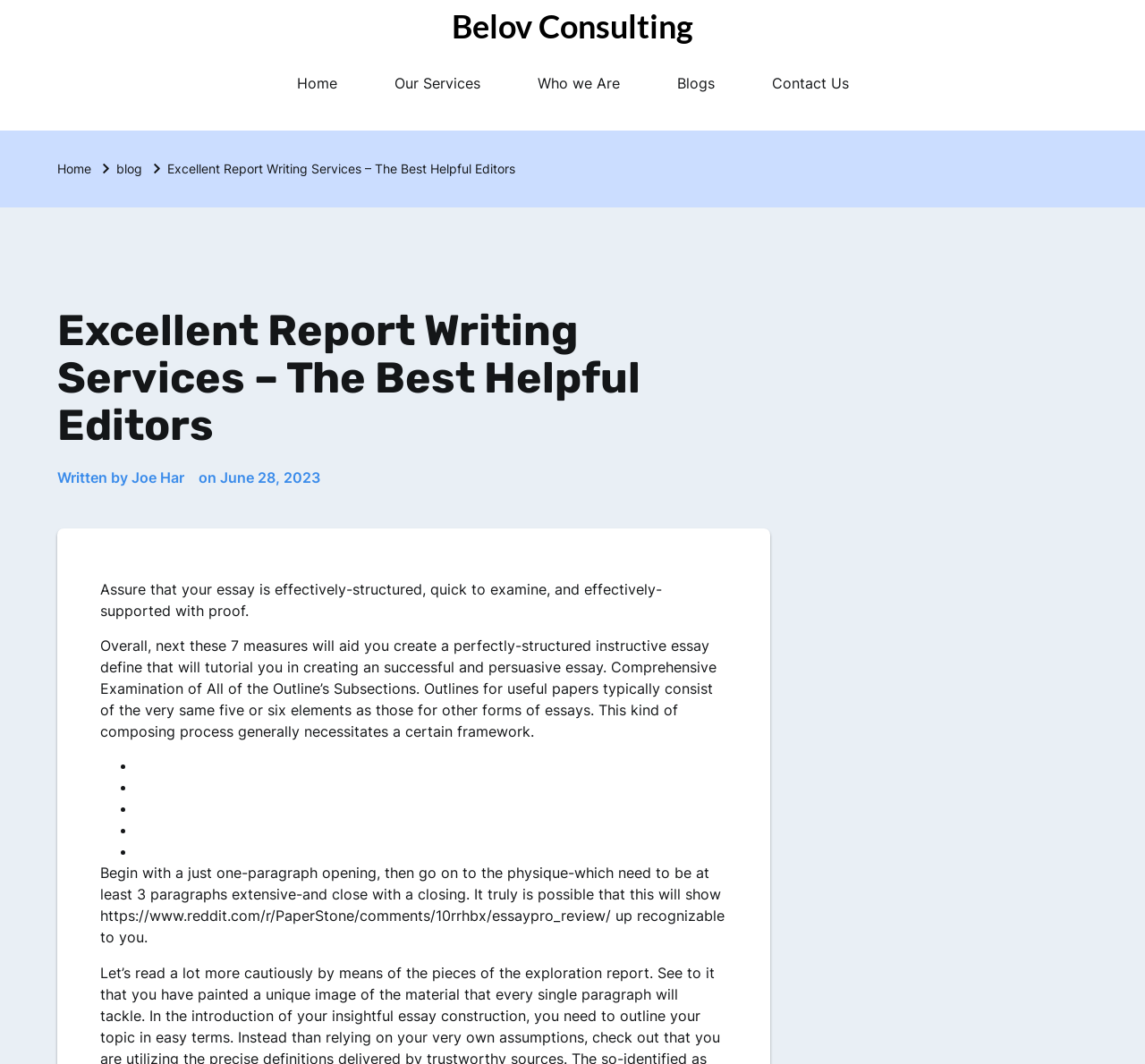What is the author's name of the essay?
Using the image as a reference, give an elaborate response to the question.

I found the author's name of the essay by looking at the text that says 'Written by Joe Har'.